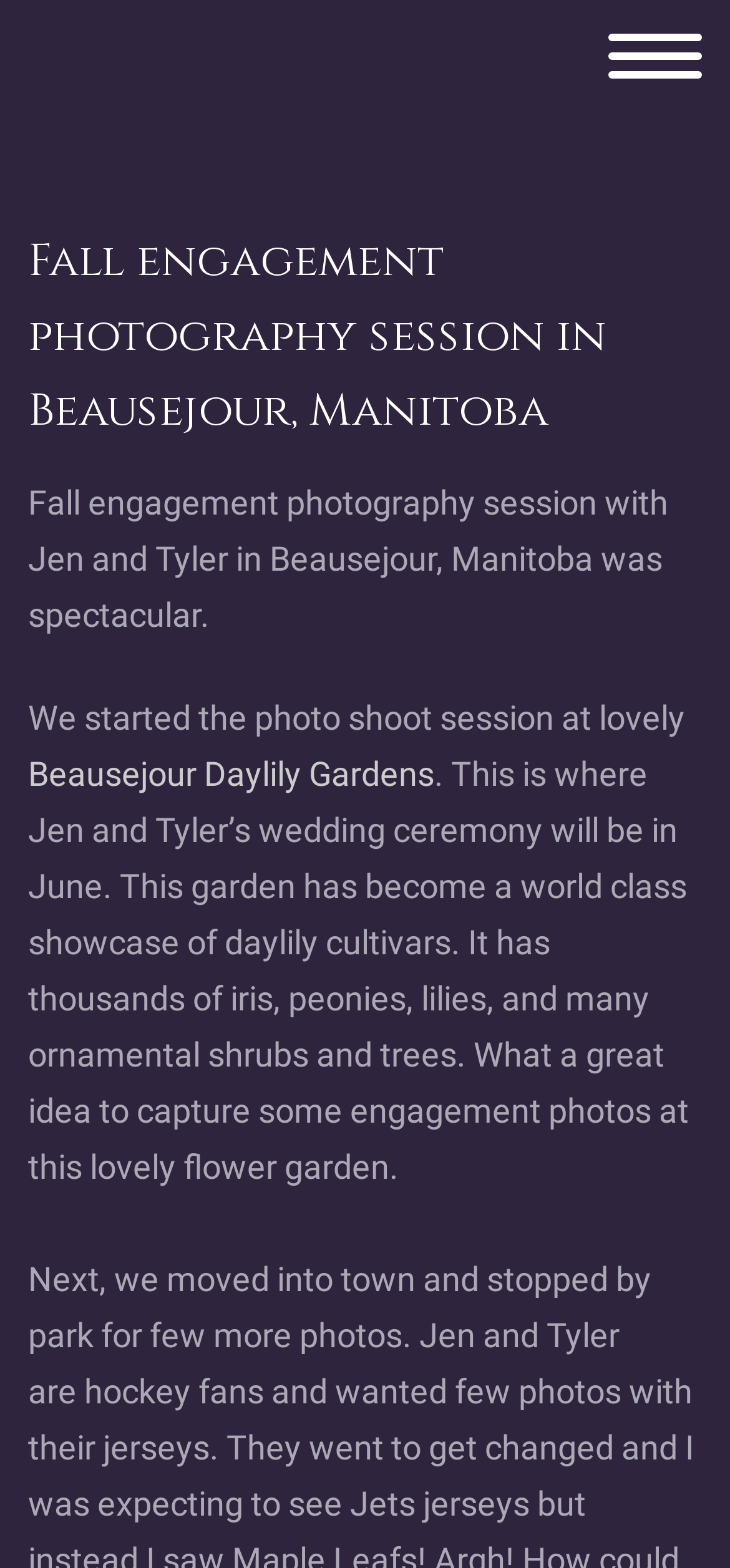What is the location of the engagement photography session? Refer to the image and provide a one-word or short phrase answer.

Beausejour, Manitoba